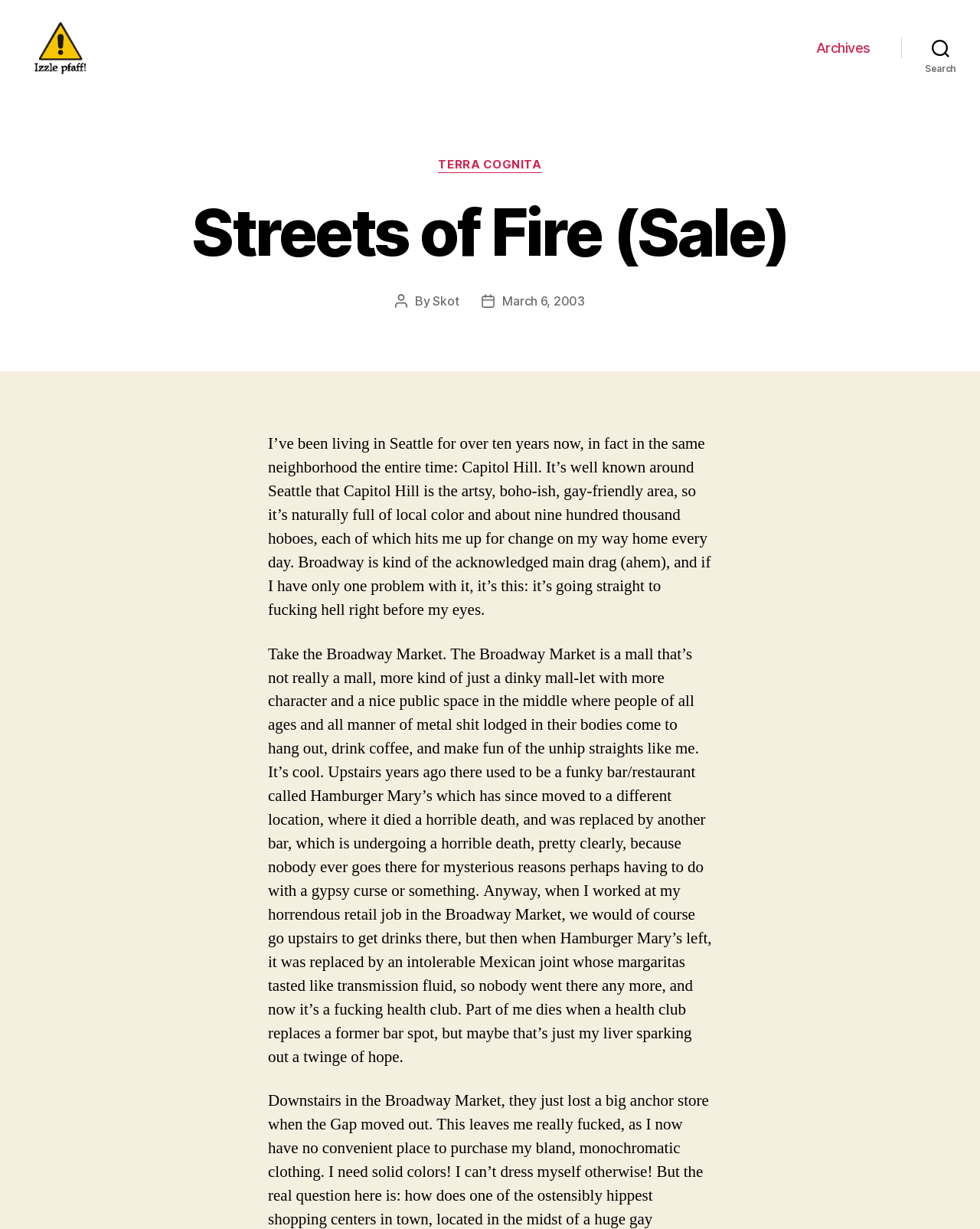Determine the bounding box for the UI element described here: "Terra Cognita".

[0.447, 0.141, 0.553, 0.153]